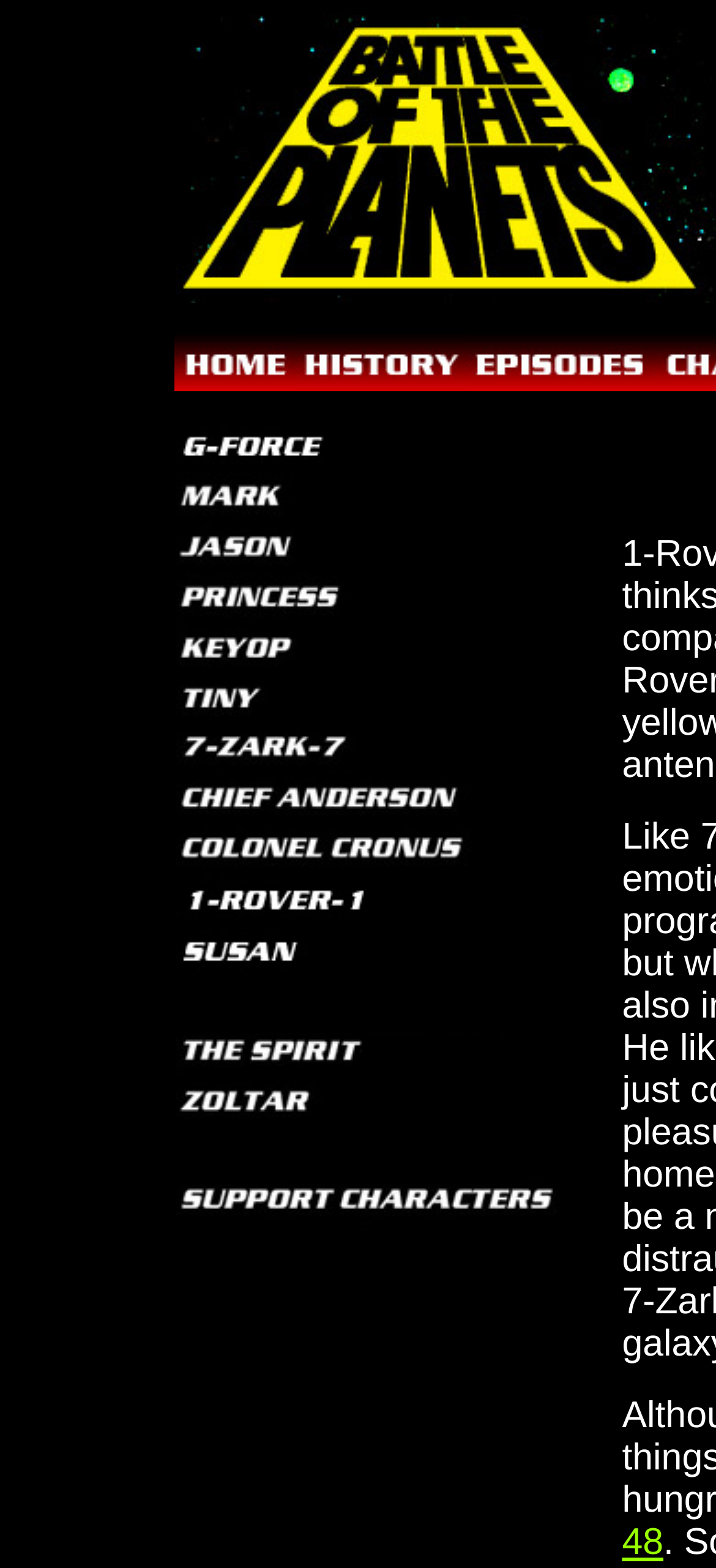Can you find the bounding box coordinates of the area I should click to execute the following instruction: "view the third character bio"?

[0.65, 0.234, 0.912, 0.254]